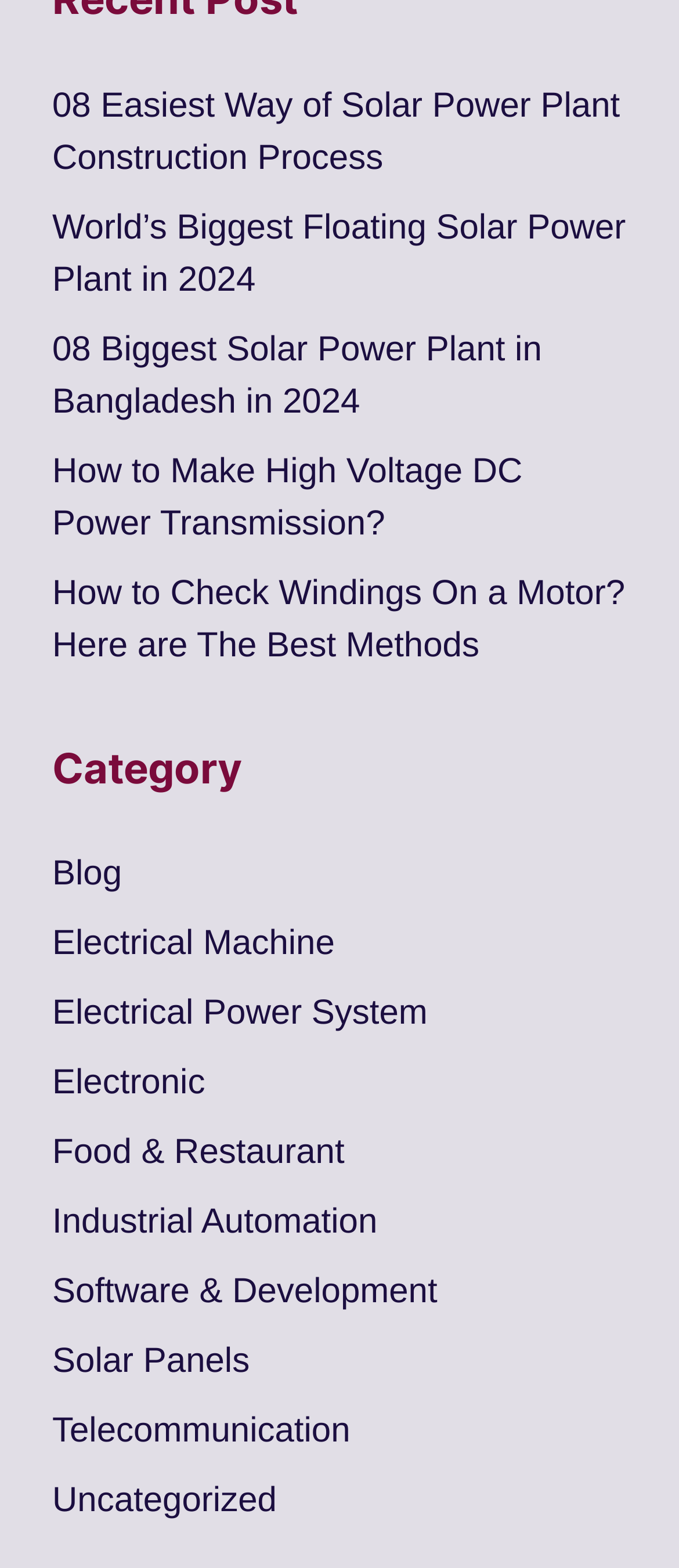Please find the bounding box coordinates of the element that must be clicked to perform the given instruction: "Click on the link to learn about the easiest way of solar power plant construction process". The coordinates should be four float numbers from 0 to 1, i.e., [left, top, right, bottom].

[0.077, 0.055, 0.913, 0.113]